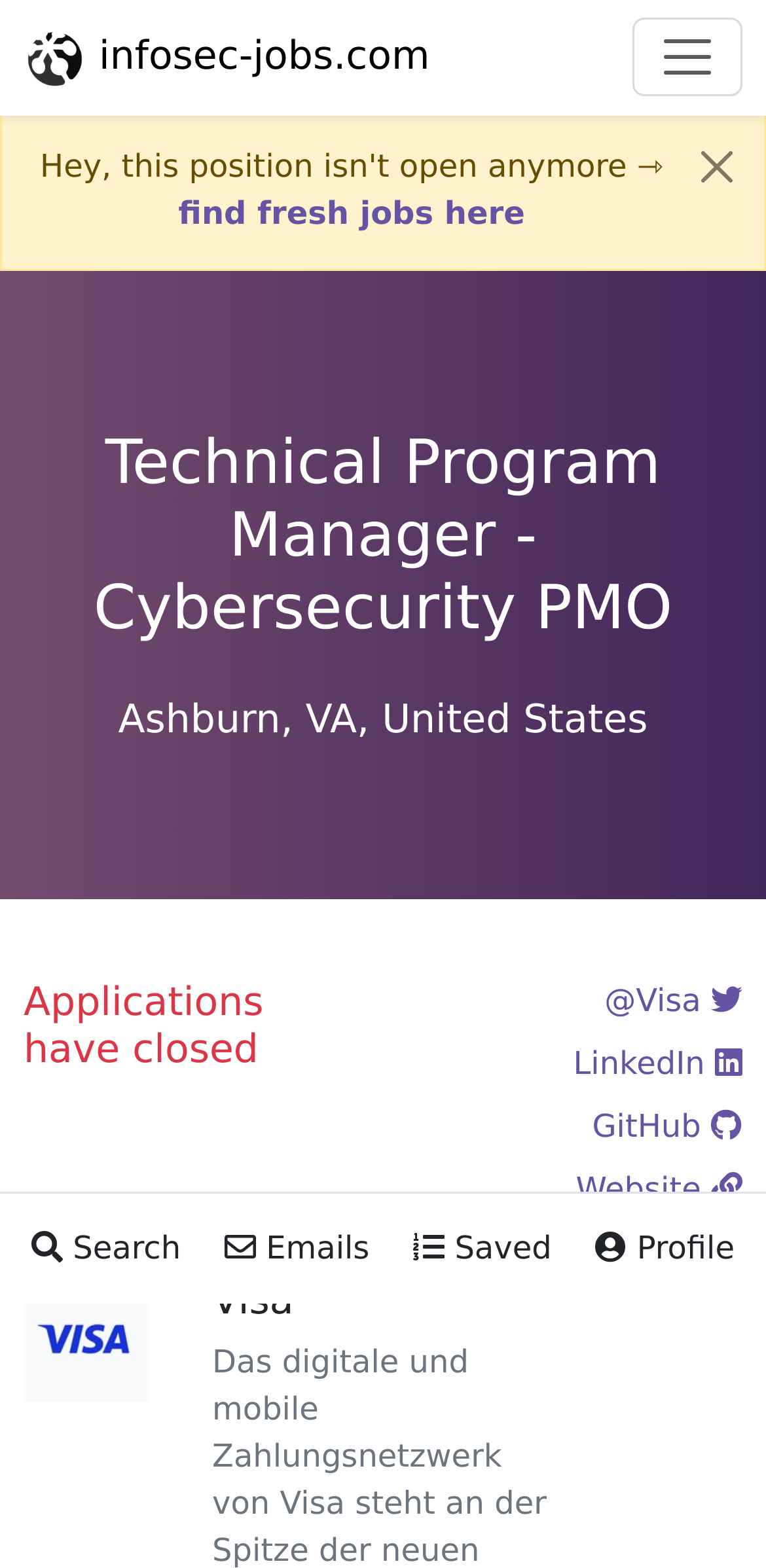Please provide the bounding box coordinates for the element that needs to be clicked to perform the instruction: "View Visa's LinkedIn profile". The coordinates must consist of four float numbers between 0 and 1, formatted as [left, top, right, bottom].

[0.748, 0.666, 0.969, 0.689]